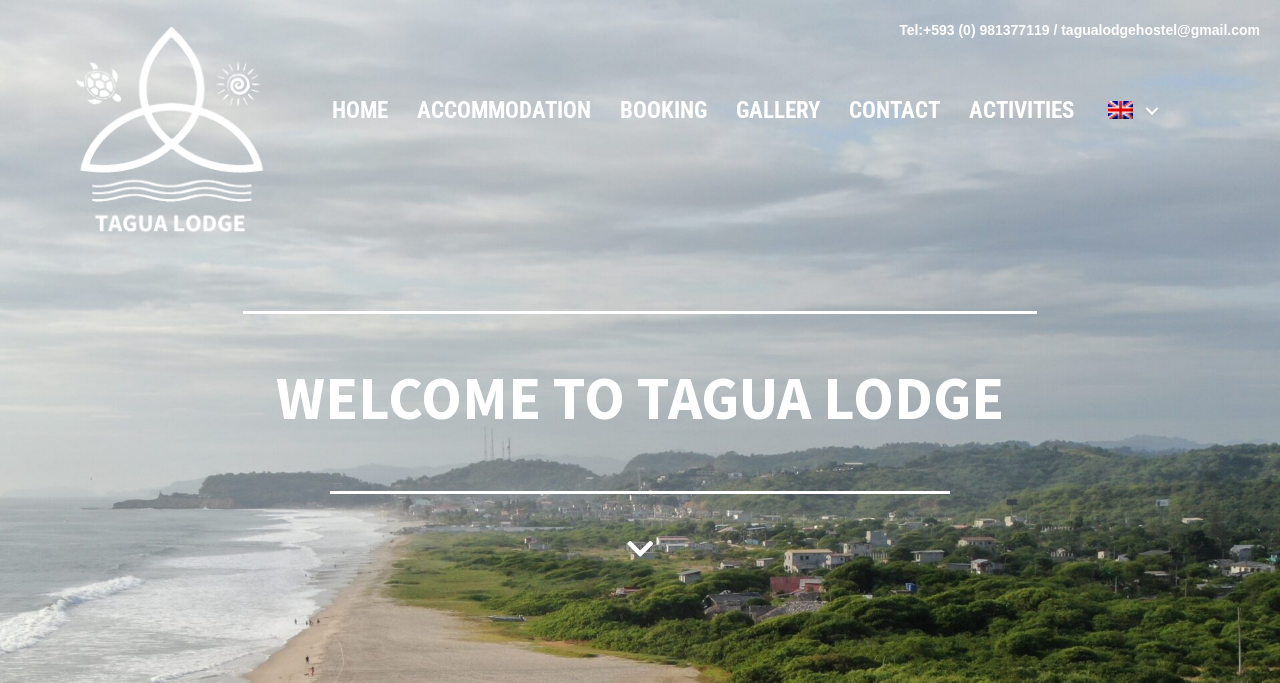Identify the bounding box coordinates for the element you need to click to achieve the following task: "Send an email". Provide the bounding box coordinates as four float numbers between 0 and 1, in the form [left, top, right, bottom].

[0.829, 0.032, 0.984, 0.056]